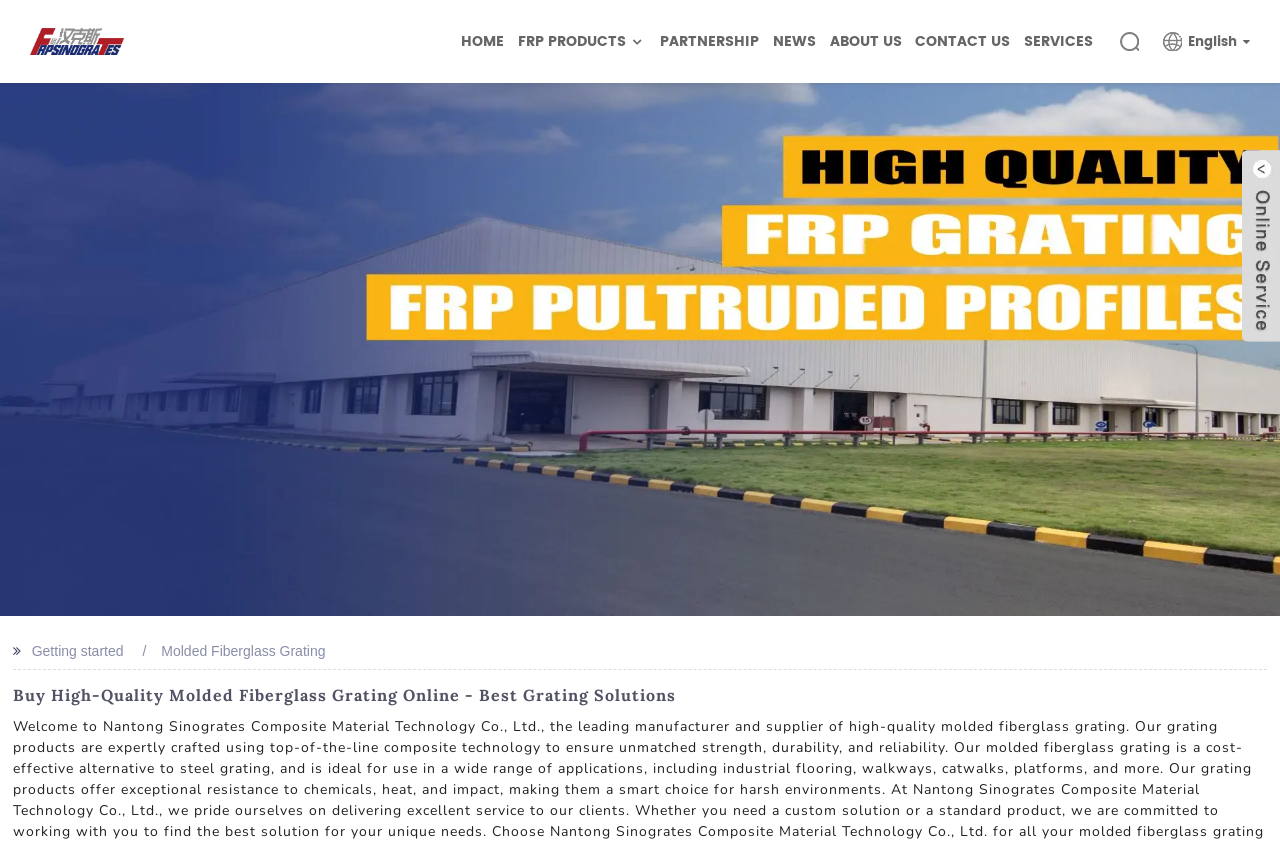Using the element description CONTACT US, predict the bounding box coordinates for the UI element. Provide the coordinates in (top-left x, top-left y, bottom-right x, bottom-right y) format with values ranging from 0 to 1.

[0.715, 0.022, 0.789, 0.076]